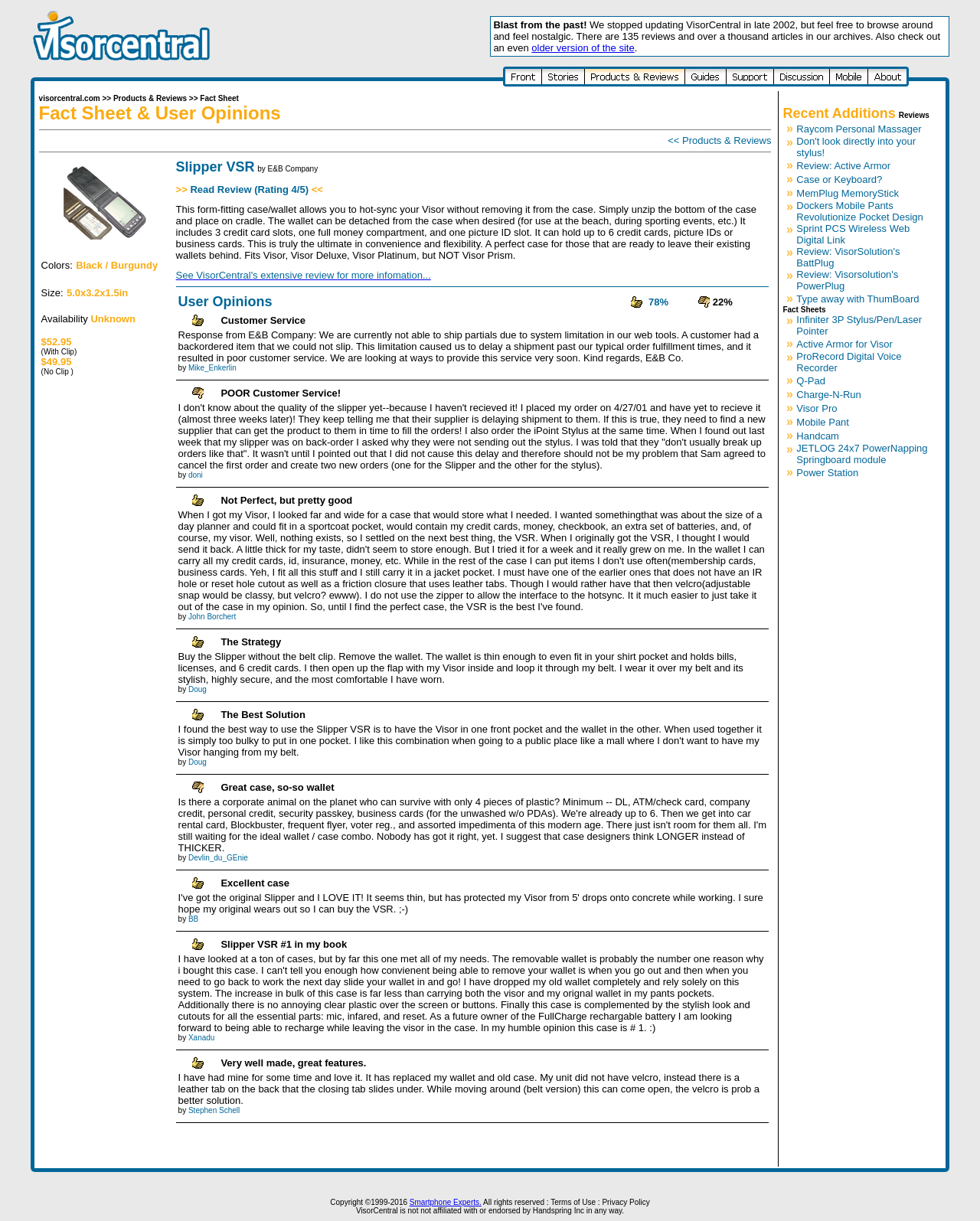Identify the bounding box coordinates of the element to click to follow this instruction: 'Visit the 'Products & Reviews' page'. Ensure the coordinates are four float values between 0 and 1, provided as [left, top, right, bottom].

[0.116, 0.077, 0.191, 0.084]